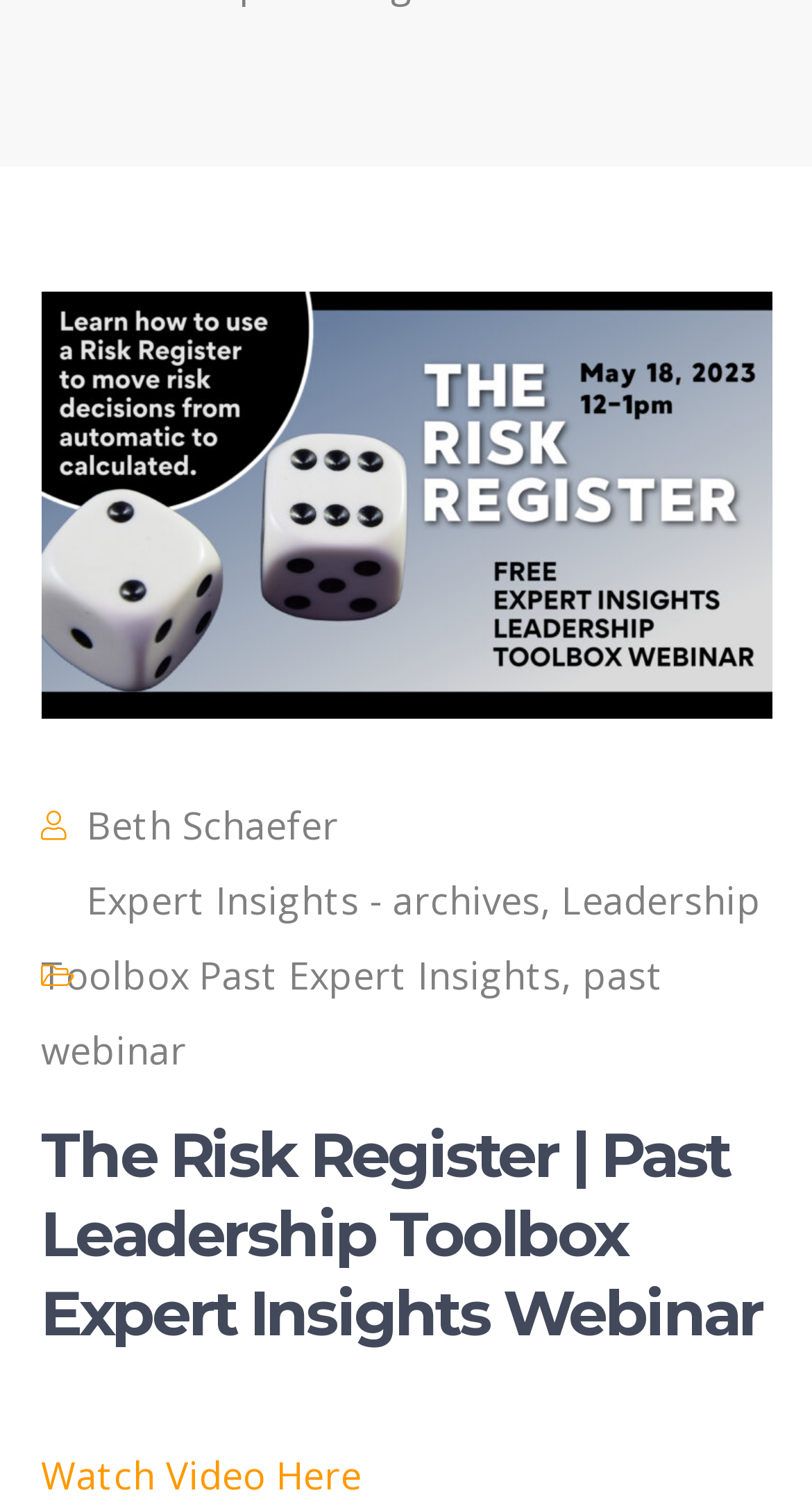Give the bounding box coordinates for the element described as: "Watch Video Here".

[0.05, 0.959, 0.445, 0.993]